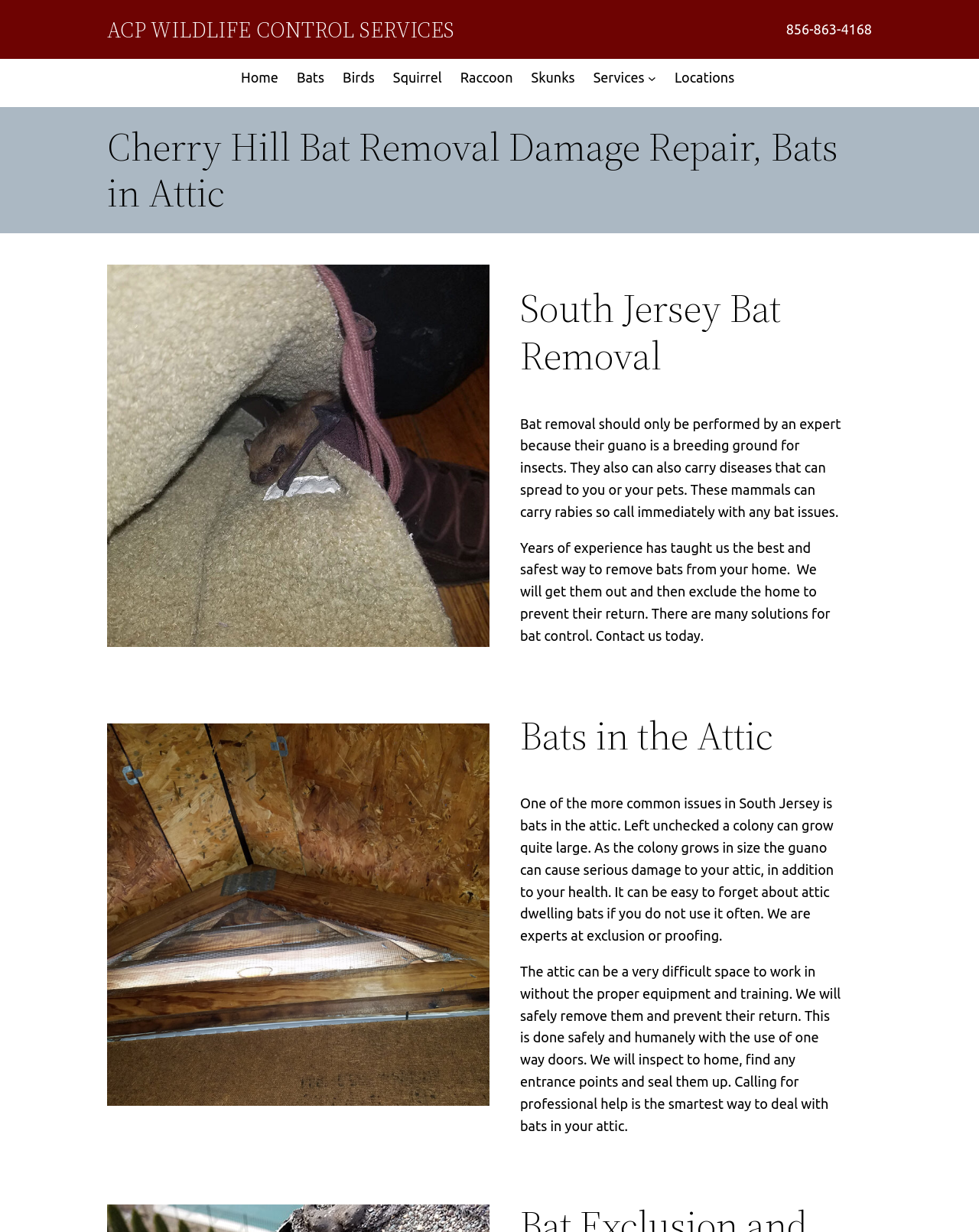Offer a detailed explanation of the webpage layout and contents.

The webpage is about bat removal services in Cherry Hill, NJ, and surrounding areas. At the top, there is a heading "ACP WILDLIFE CONTROL SERVICES" with a link to the same name. Next to it, there is a phone number "856-863-4168" as a link. Below these elements, there is a navigation menu with links to "Home", "Bats", "Birds", "Squirrel", "Raccoon", "Skunks", and "Locations". 

To the right of the navigation menu, there is a static text "Services" and a button to expand the services submenu. 

Below the navigation menu, there is a heading "Cherry Hill Bat Removal Damage Repair, Bats in Attic" followed by an image of bat removal in Cherry Hill. 

On the right side of the image, there is a heading "South Jersey Bat Removal" and two paragraphs of text explaining the importance of expert bat removal due to the health risks associated with bat guano and the need for safe and humane removal methods. 

Below the text, there is another image of bat exclusion in Cherry Hill, followed by a heading "Bats in the Attic" and two paragraphs of text discussing the issue of bats in attics, the damage they can cause, and the importance of professional removal and exclusion services.